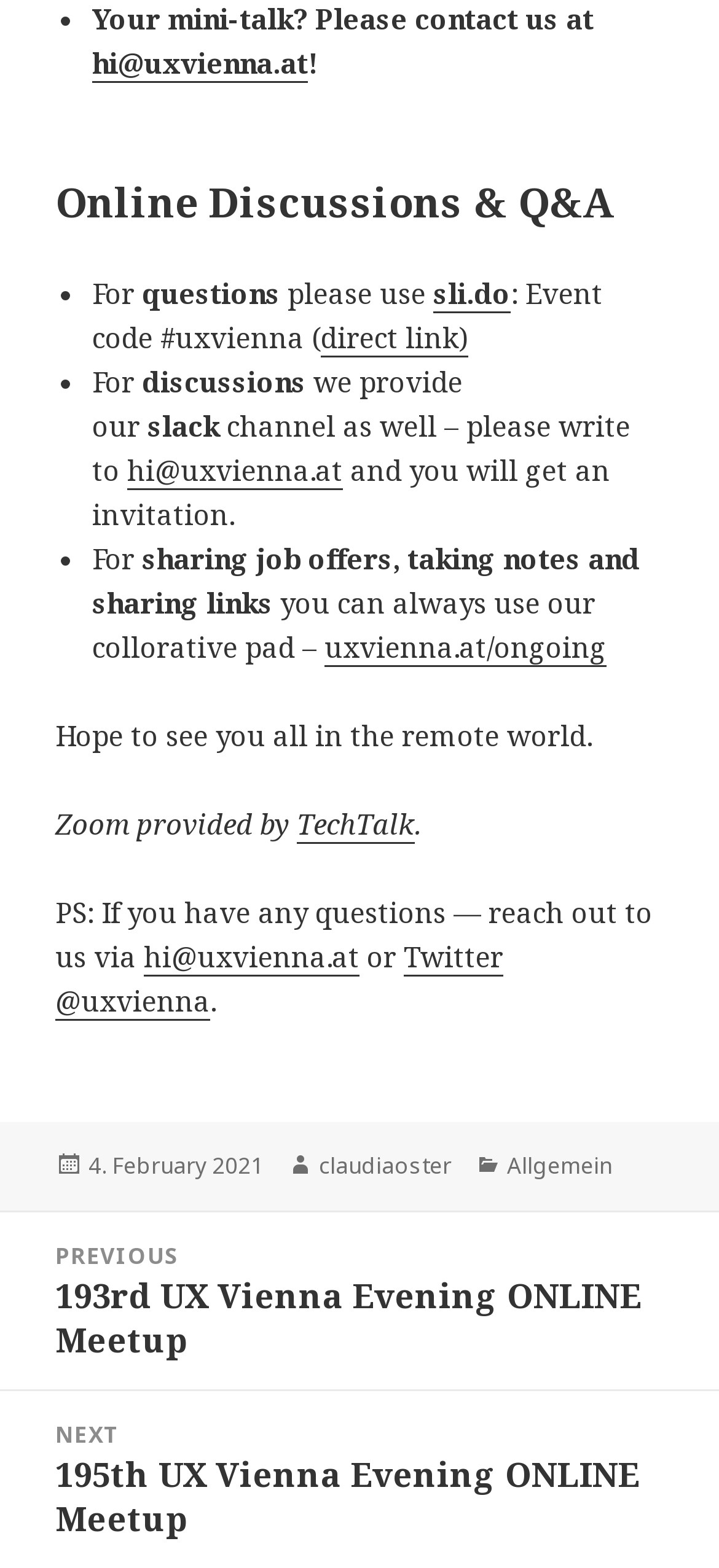Provide the bounding box coordinates of the HTML element described by the text: "Twitter @uxvienna".

[0.077, 0.599, 0.7, 0.652]